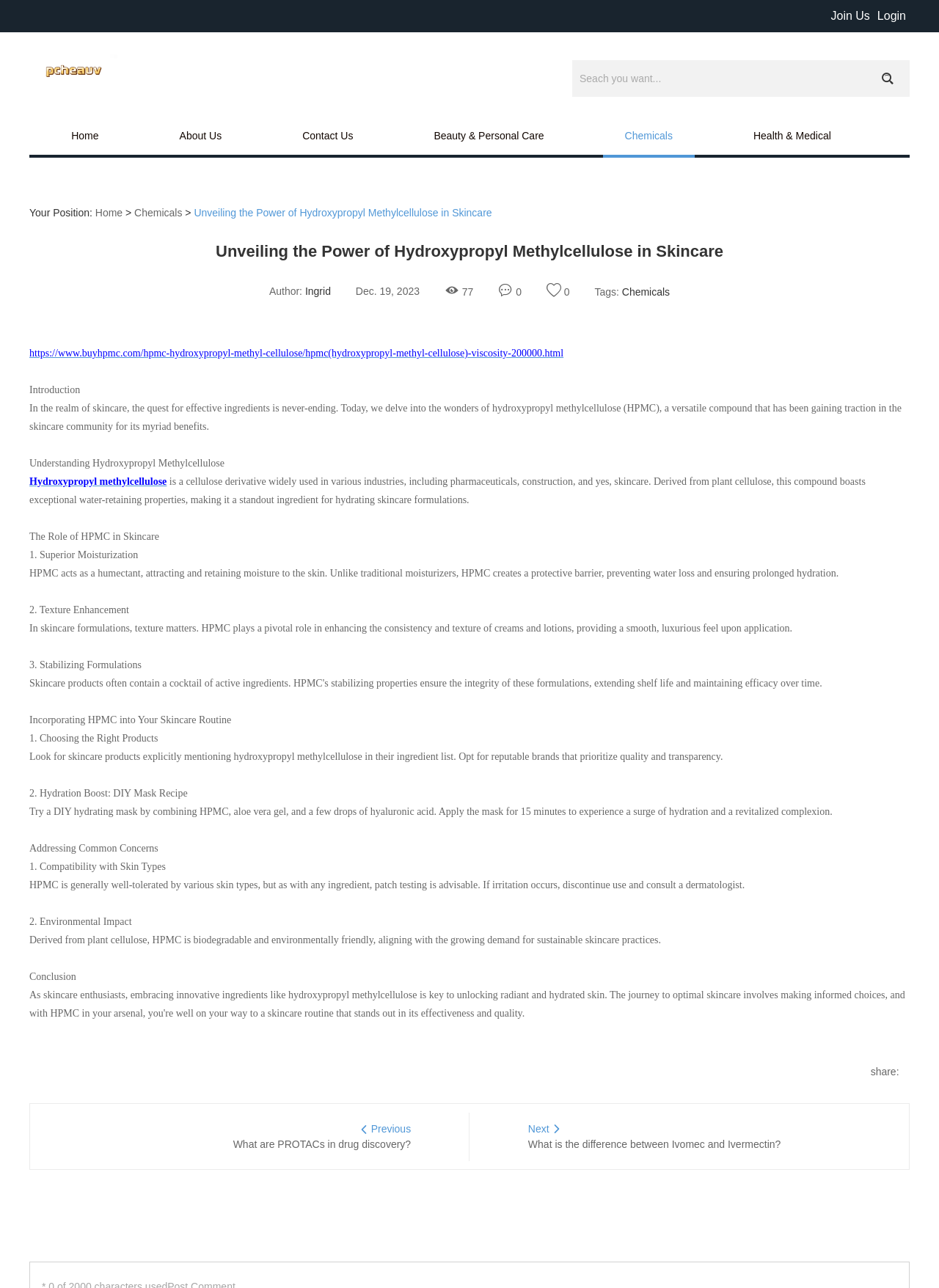How many comments are there on this article?
Please give a detailed and elaborate explanation in response to the question.

I found the number of comments by looking at the section that says 'Comments' and then finding the text that says '0' next to it.